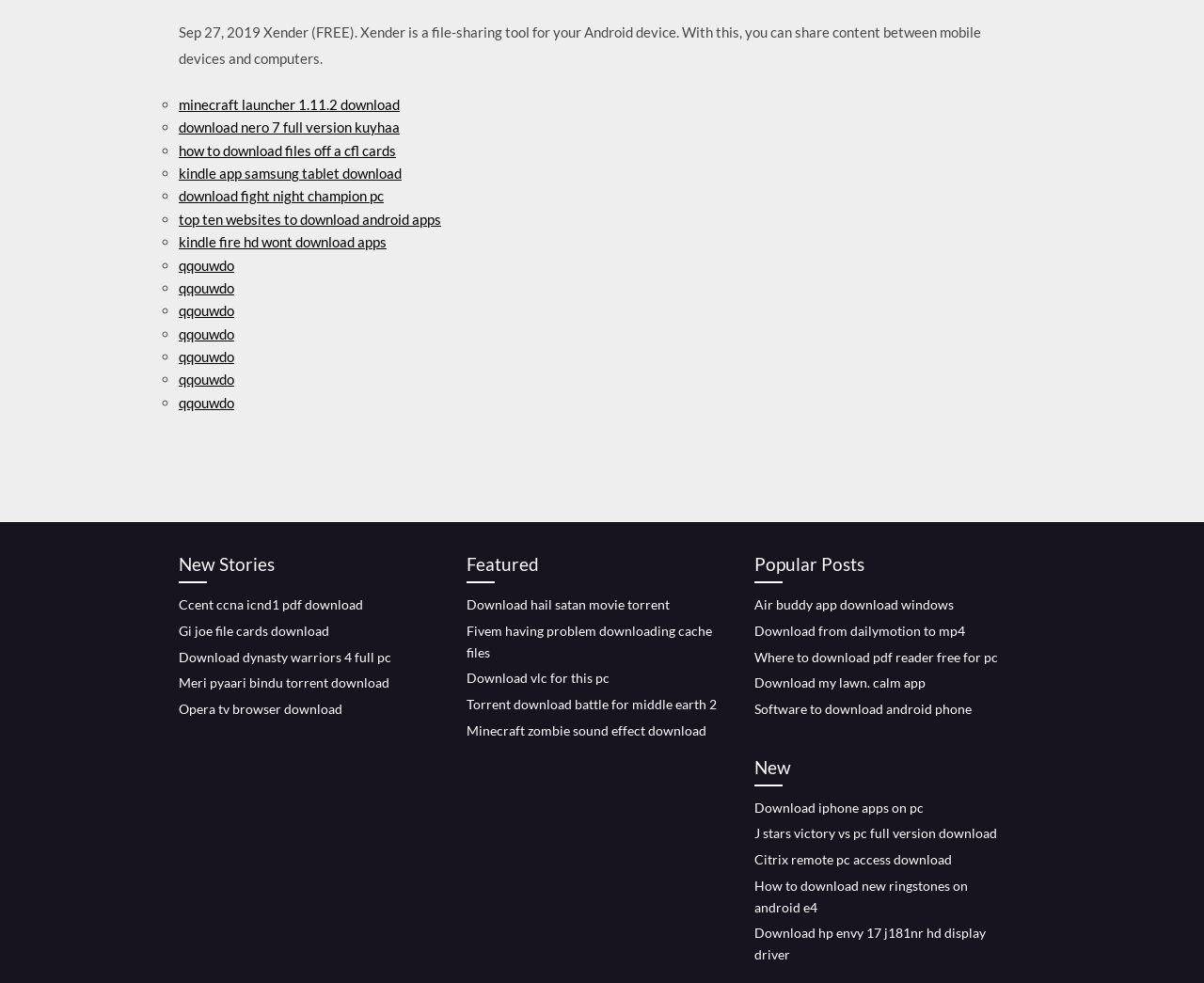Please identify the bounding box coordinates of the clickable region that I should interact with to perform the following instruction: "view new stories". The coordinates should be expressed as four float numbers between 0 and 1, i.e., [left, top, right, bottom].

[0.148, 0.56, 0.359, 0.593]